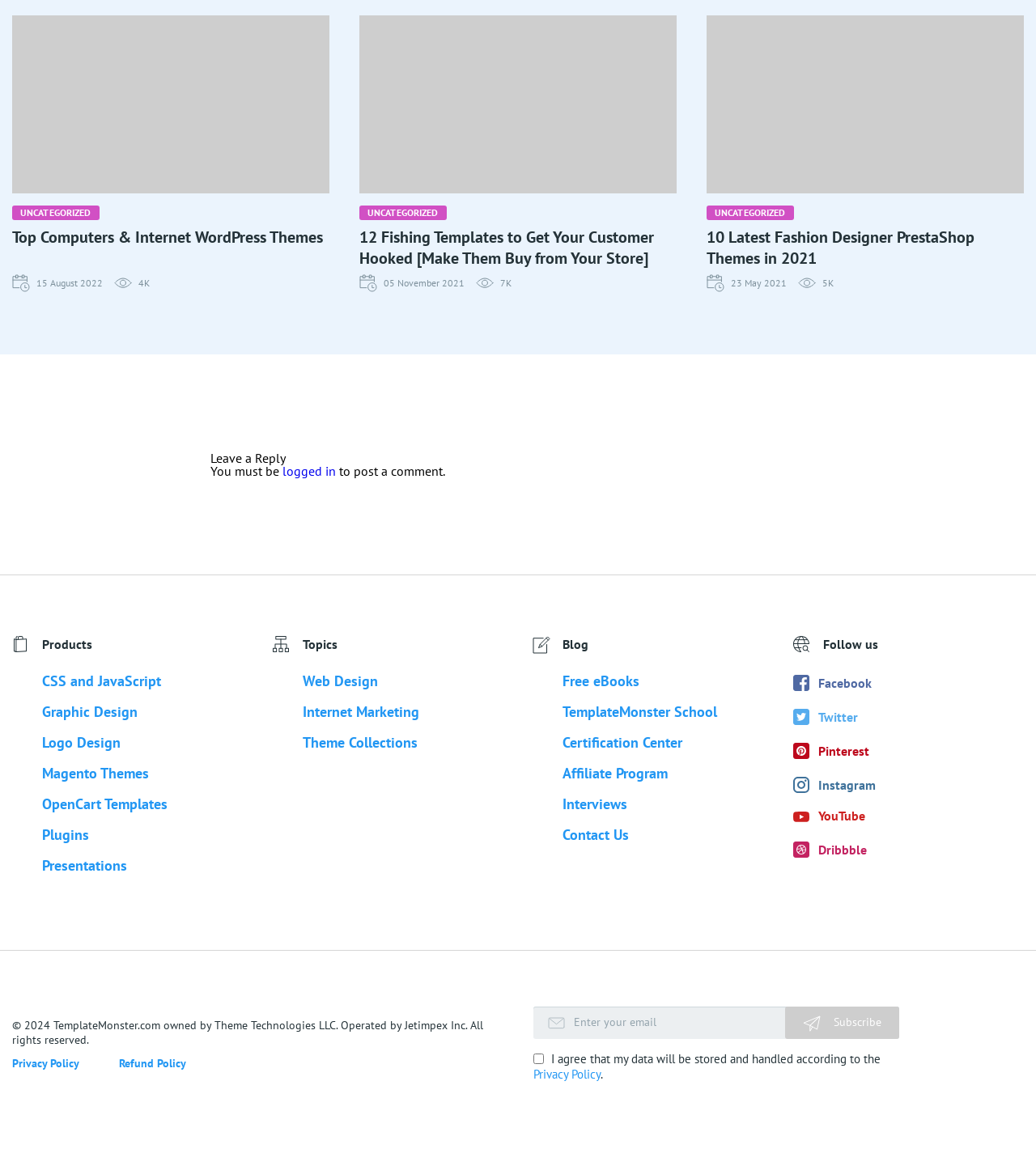How many links are listed under the 'Products' category?
Could you answer the question in a detailed manner, providing as much information as possible?

I can see a section on the webpage with the title 'Products' and links to CSS and JavaScript, Graphic Design, Logo Design, Magento Themes, OpenCart Templates, Plugins, and Presentations. Therefore, there are 7 links listed under the 'Products' category.